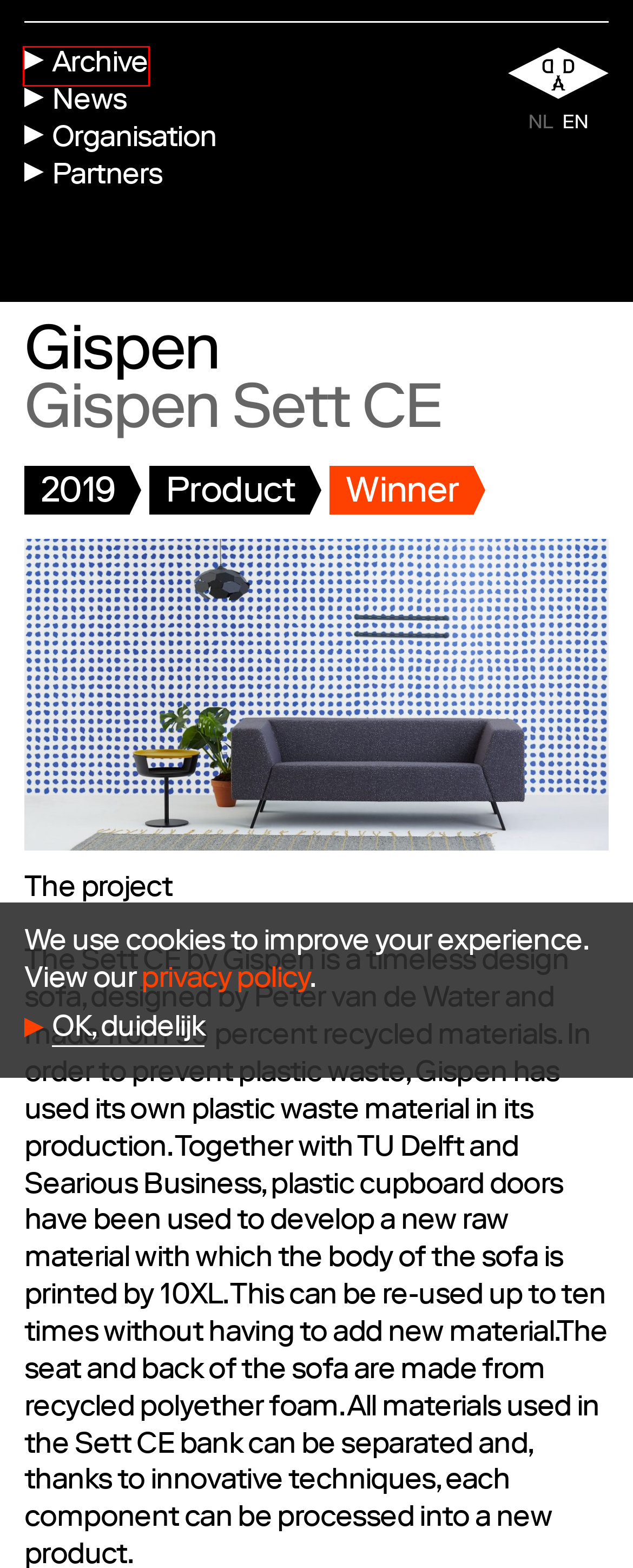A screenshot of a webpage is given with a red bounding box around a UI element. Choose the description that best matches the new webpage shown after clicking the element within the red bounding box. Here are the candidates:
A. NATURE-FRIENDLY STARTER HOMES FOR SWALLOWS - DDA
B. Colofon - DDA
C. Disclaimer - DDA
D. Organisation - DDA
E. Archive - DDA
F. News - DDA
G. Privacy - DDA
H. FROM THE HIMALAYAS - DDA

E